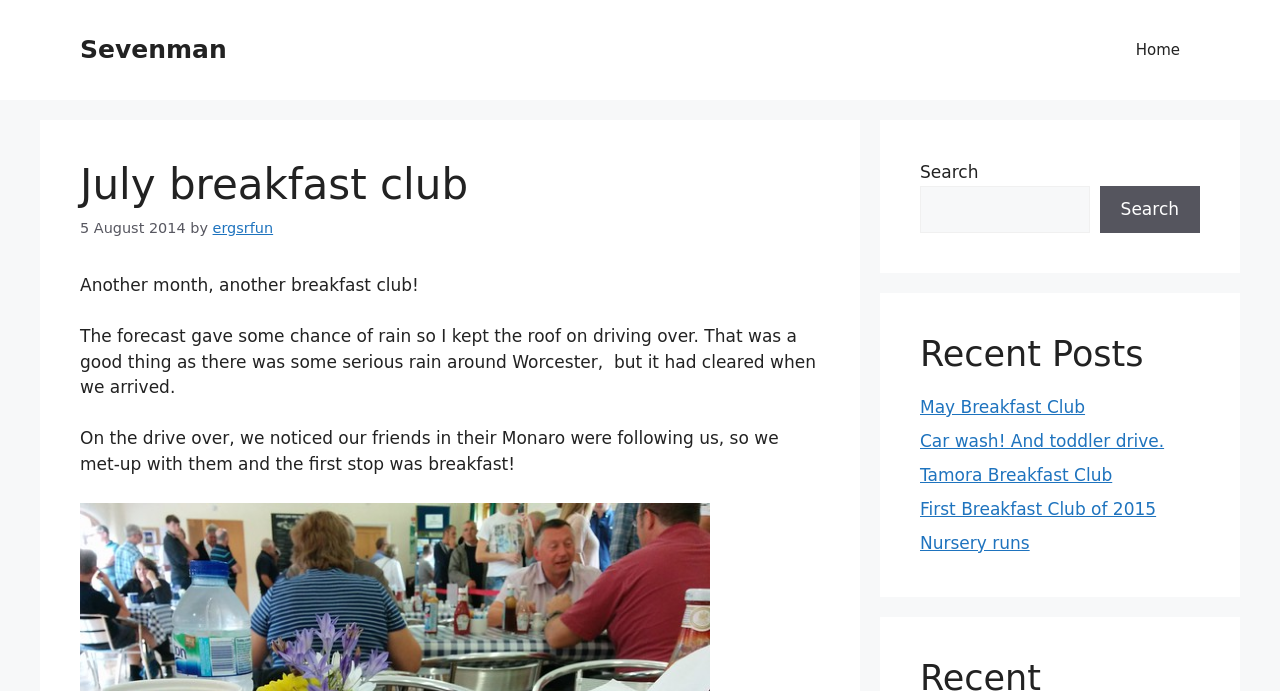Specify the bounding box coordinates of the element's area that should be clicked to execute the given instruction: "Search for something". The coordinates should be four float numbers between 0 and 1, i.e., [left, top, right, bottom].

[0.719, 0.268, 0.851, 0.337]